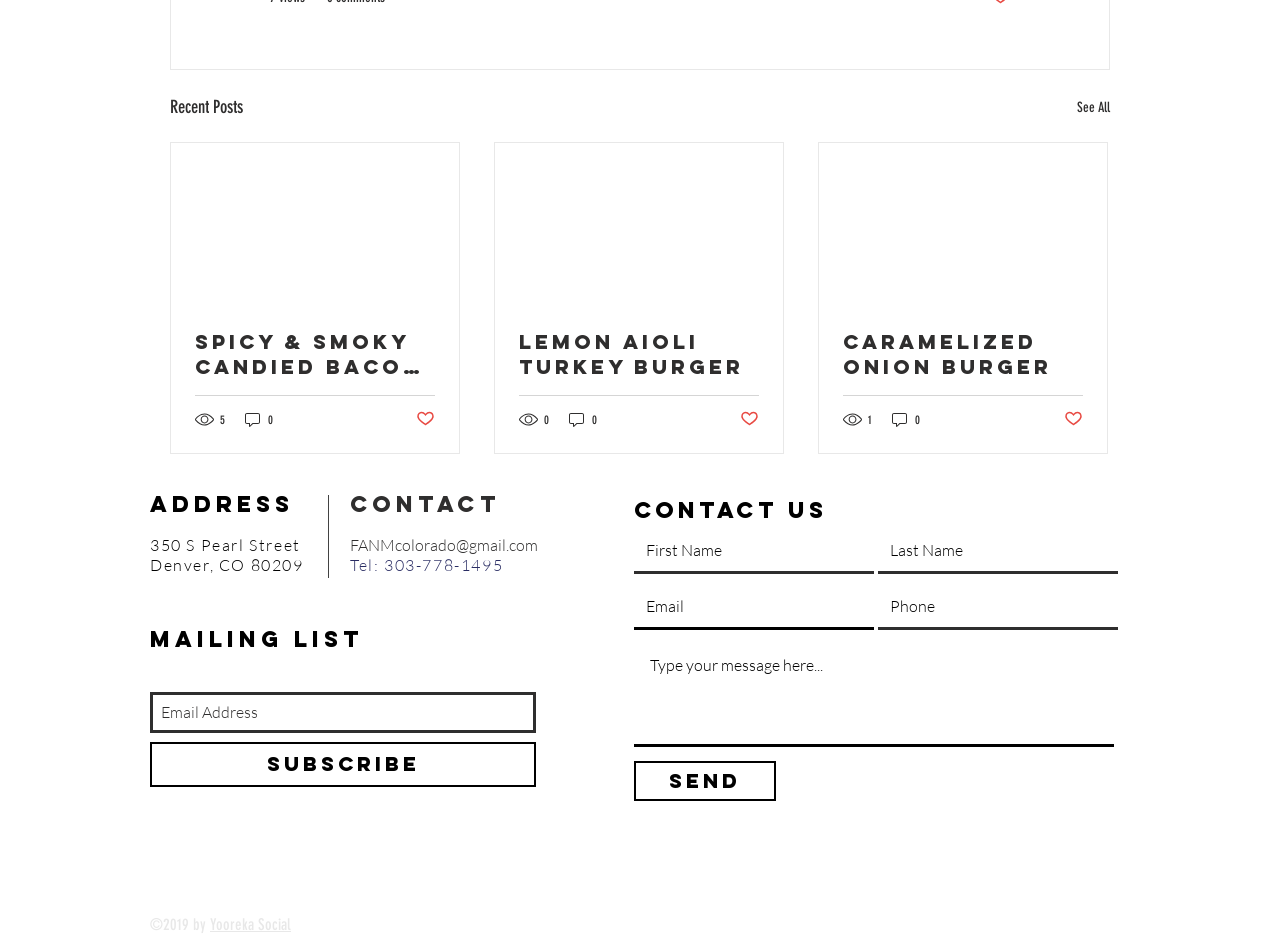Please respond to the question with a concise word or phrase:
What social media platforms are linked on the webpage?

Instagram and Facebook